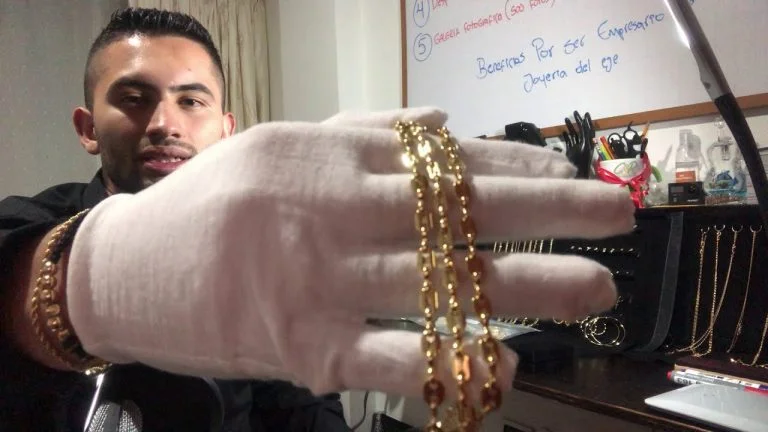What is the likely topic of discussion?
Refer to the image and answer the question using a single word or phrase.

Gold jewelry